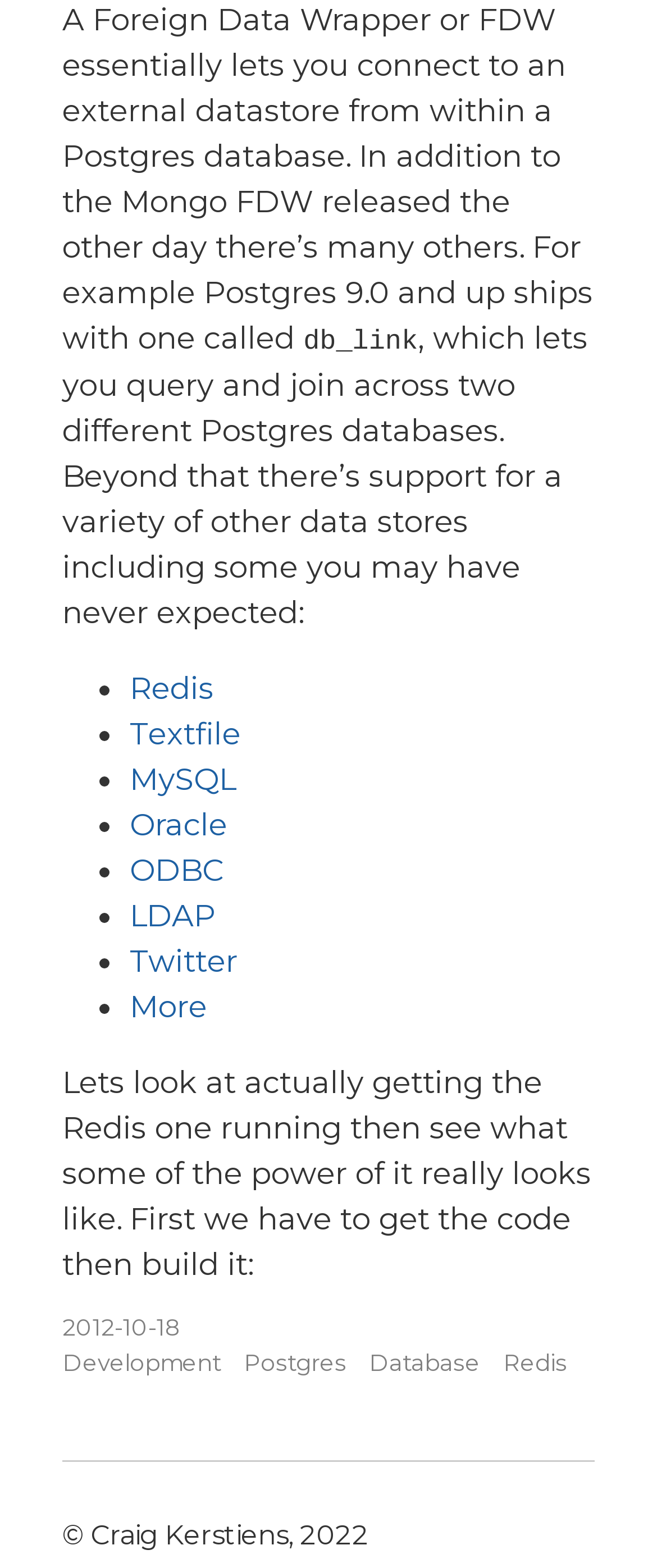Please specify the bounding box coordinates of the clickable section necessary to execute the following command: "click on Redis again".

[0.766, 0.86, 0.863, 0.877]